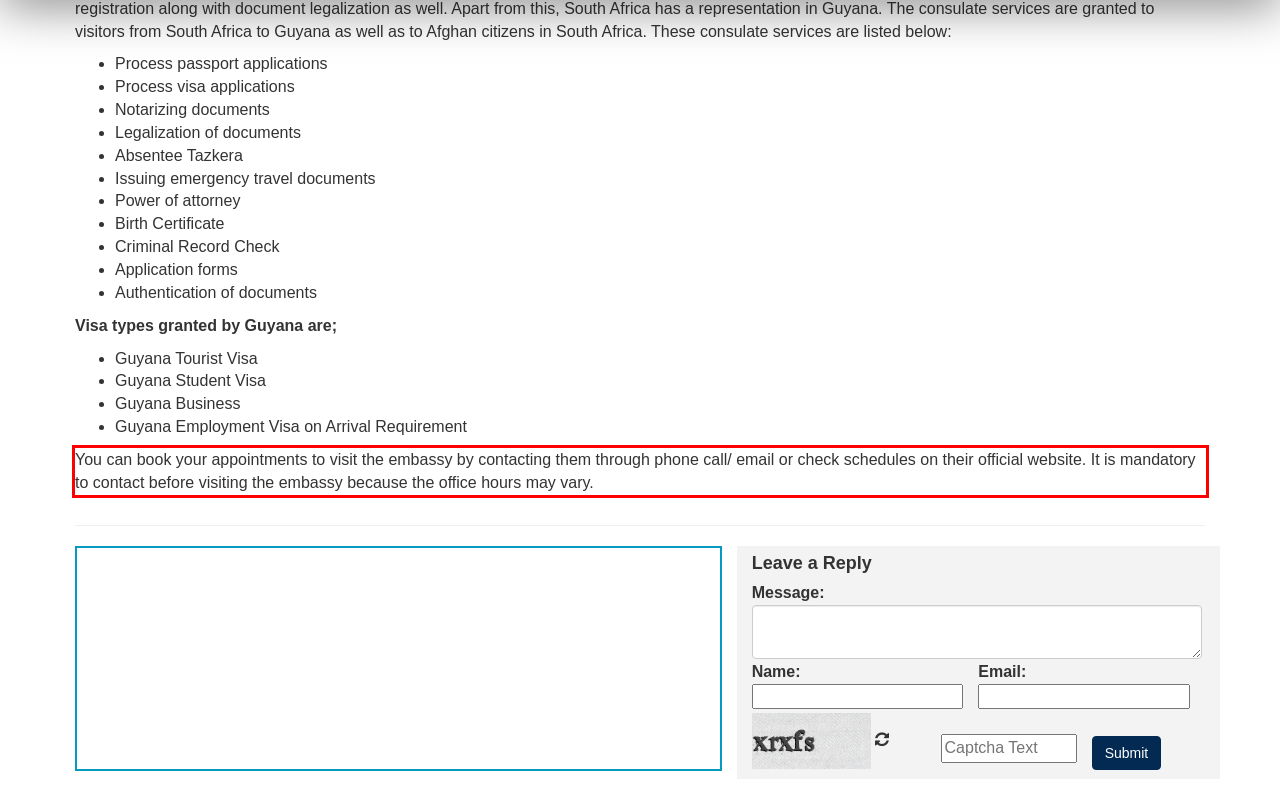In the screenshot of the webpage, find the red bounding box and perform OCR to obtain the text content restricted within this red bounding box.

You can book your appointments to visit the embassy by contacting them through phone call/ email or check schedules on their official website. It is mandatory to contact before visiting the embassy because the office hours may vary.